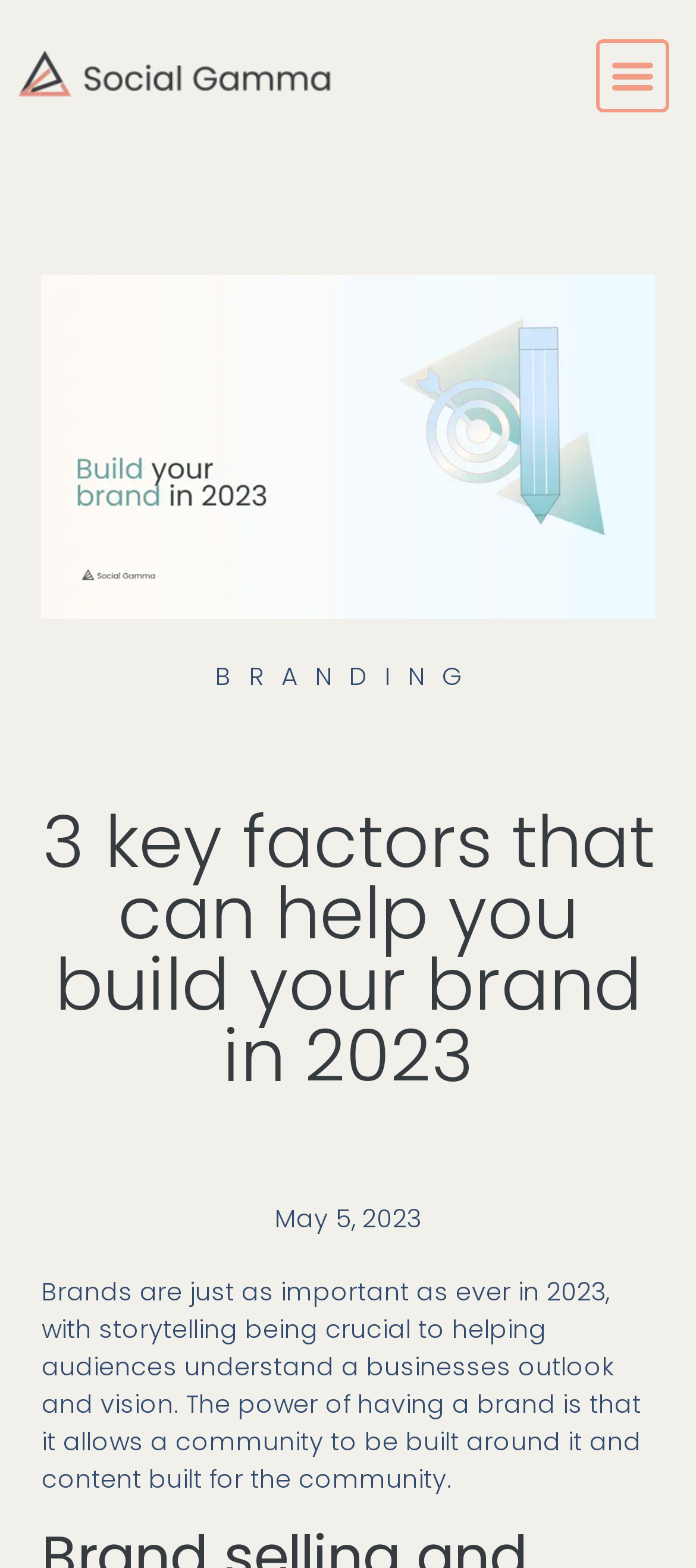Identify and generate the primary title of the webpage.

3 key factors that can help you build your brand in 2023